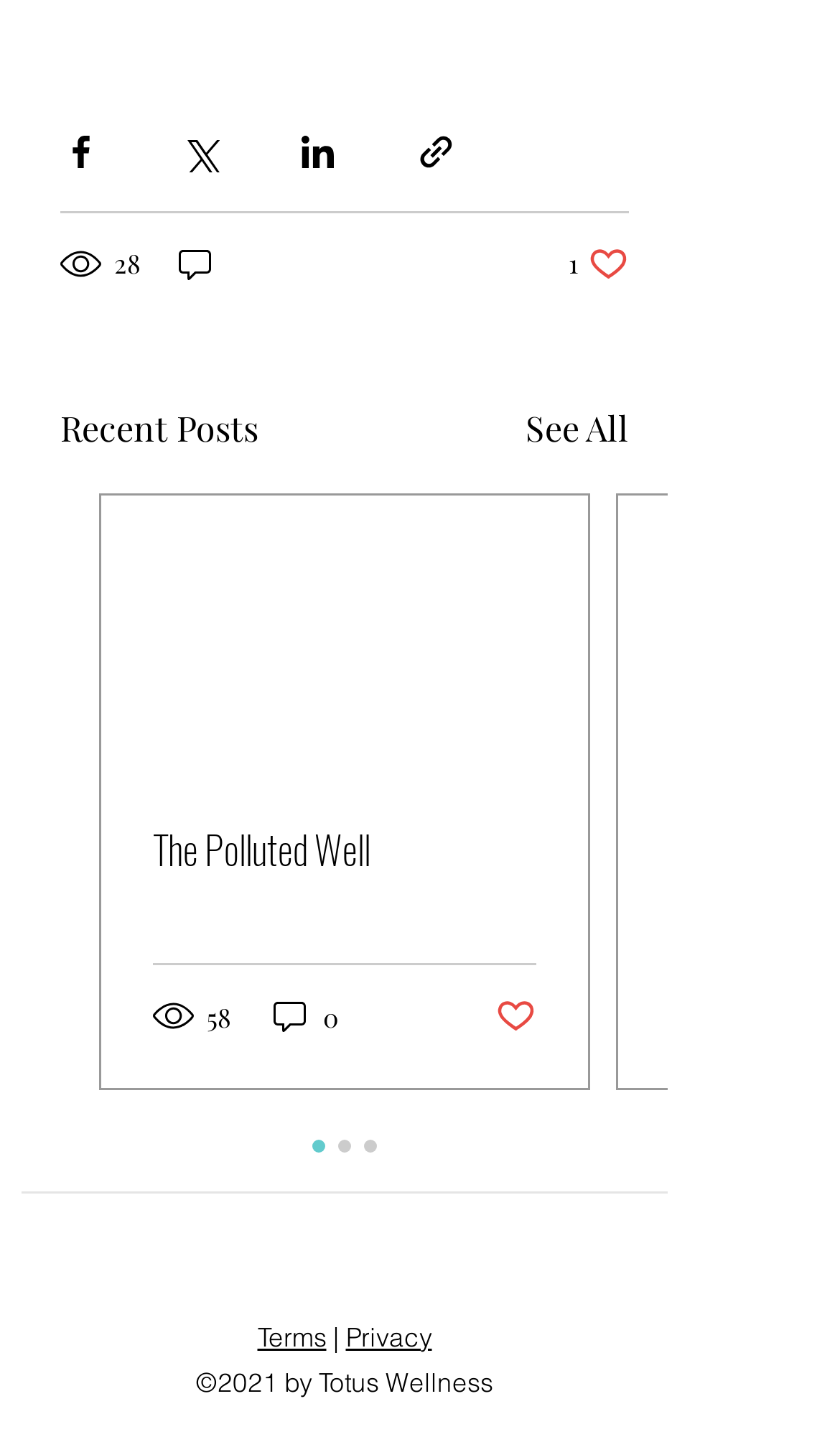Please identify the bounding box coordinates of the element's region that should be clicked to execute the following instruction: "View recent posts". The bounding box coordinates must be four float numbers between 0 and 1, i.e., [left, top, right, bottom].

[0.072, 0.28, 0.308, 0.316]